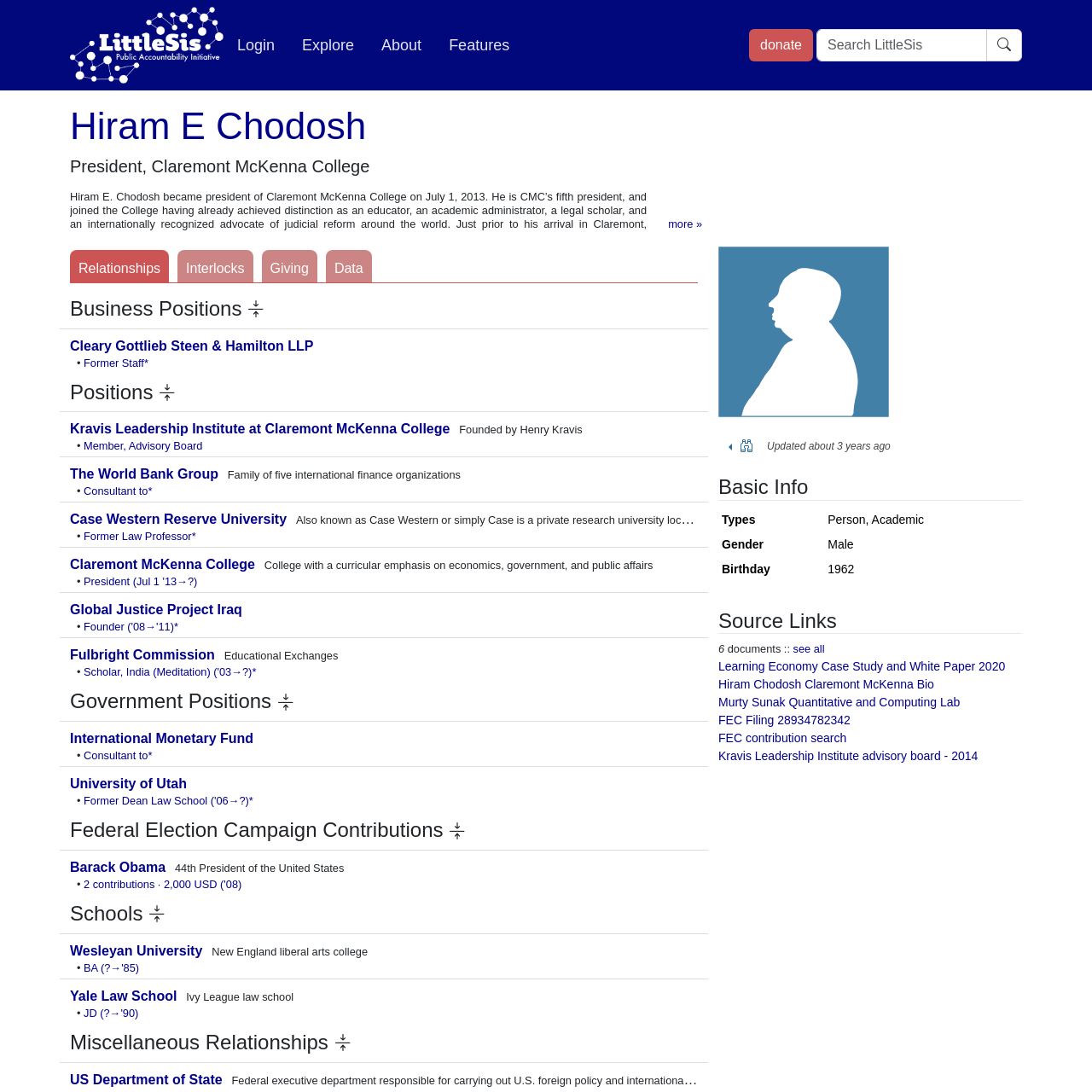Please identify the bounding box coordinates of the element on the webpage that should be clicked to follow this instruction: "Donate". The bounding box coordinates should be given as four float numbers between 0 and 1, formatted as [left, top, right, bottom].

[0.686, 0.027, 0.745, 0.056]